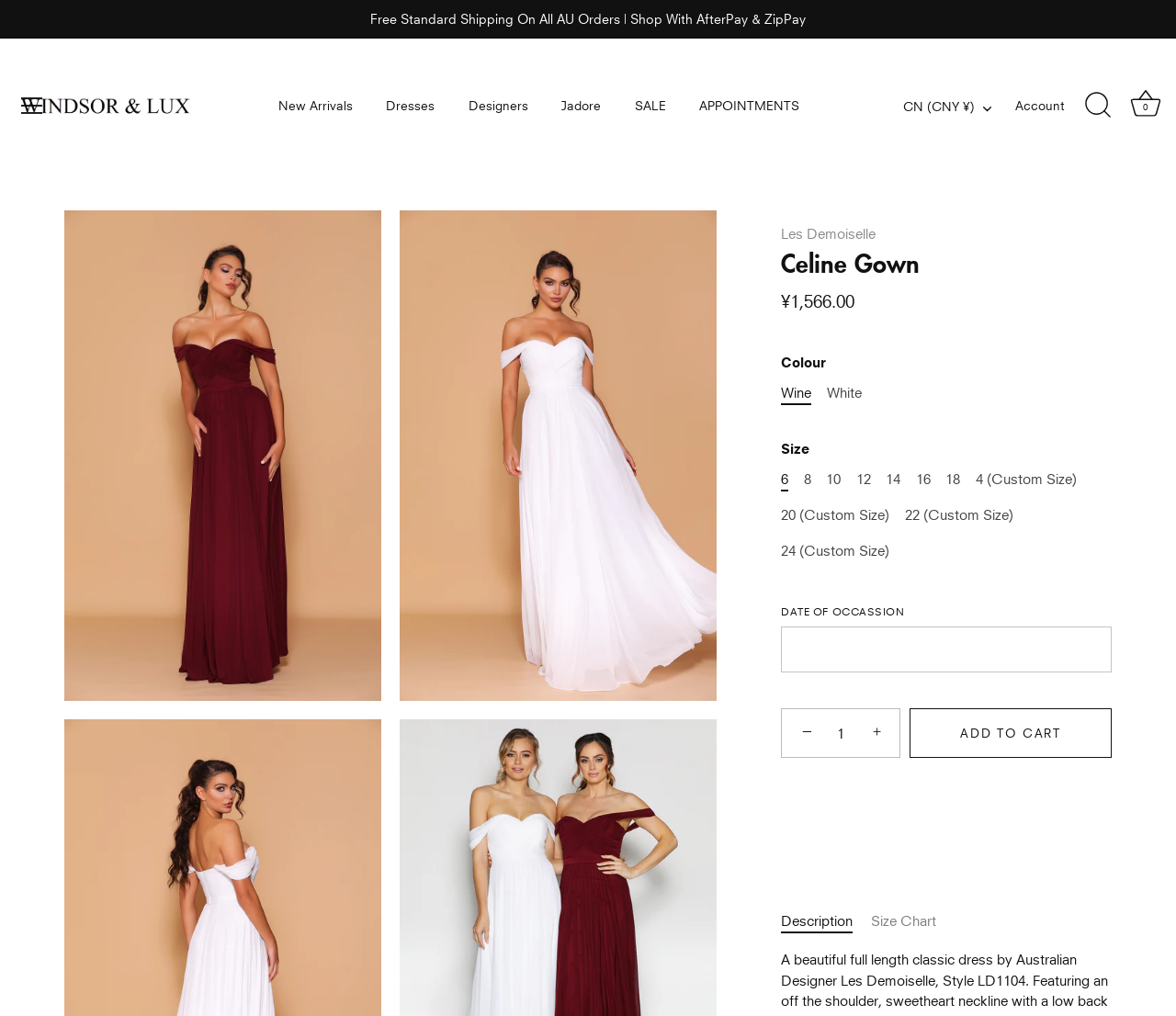Identify the bounding box coordinates of the part that should be clicked to carry out this instruction: "Add to cart".

[0.773, 0.697, 0.945, 0.746]